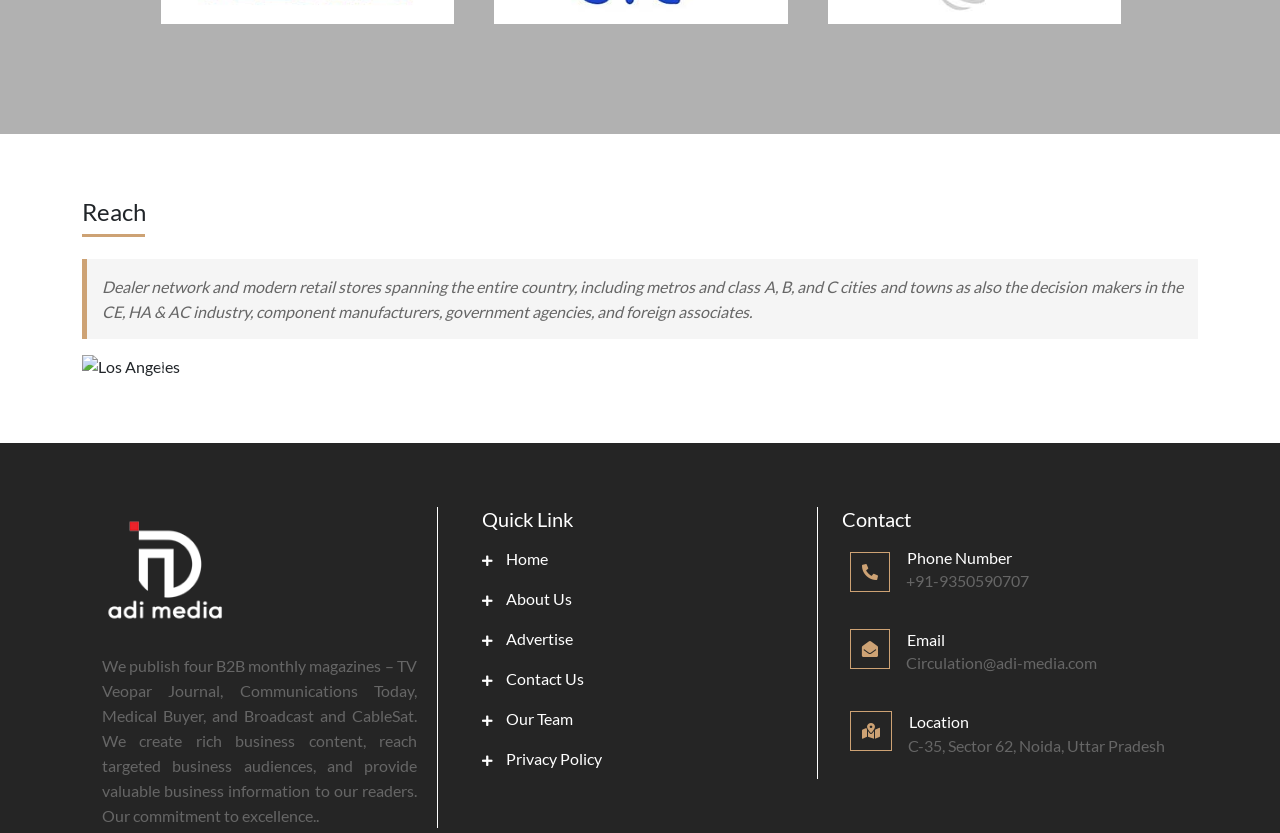Respond to the following query with just one word or a short phrase: 
What is the phone number provided?

+91-9350590707